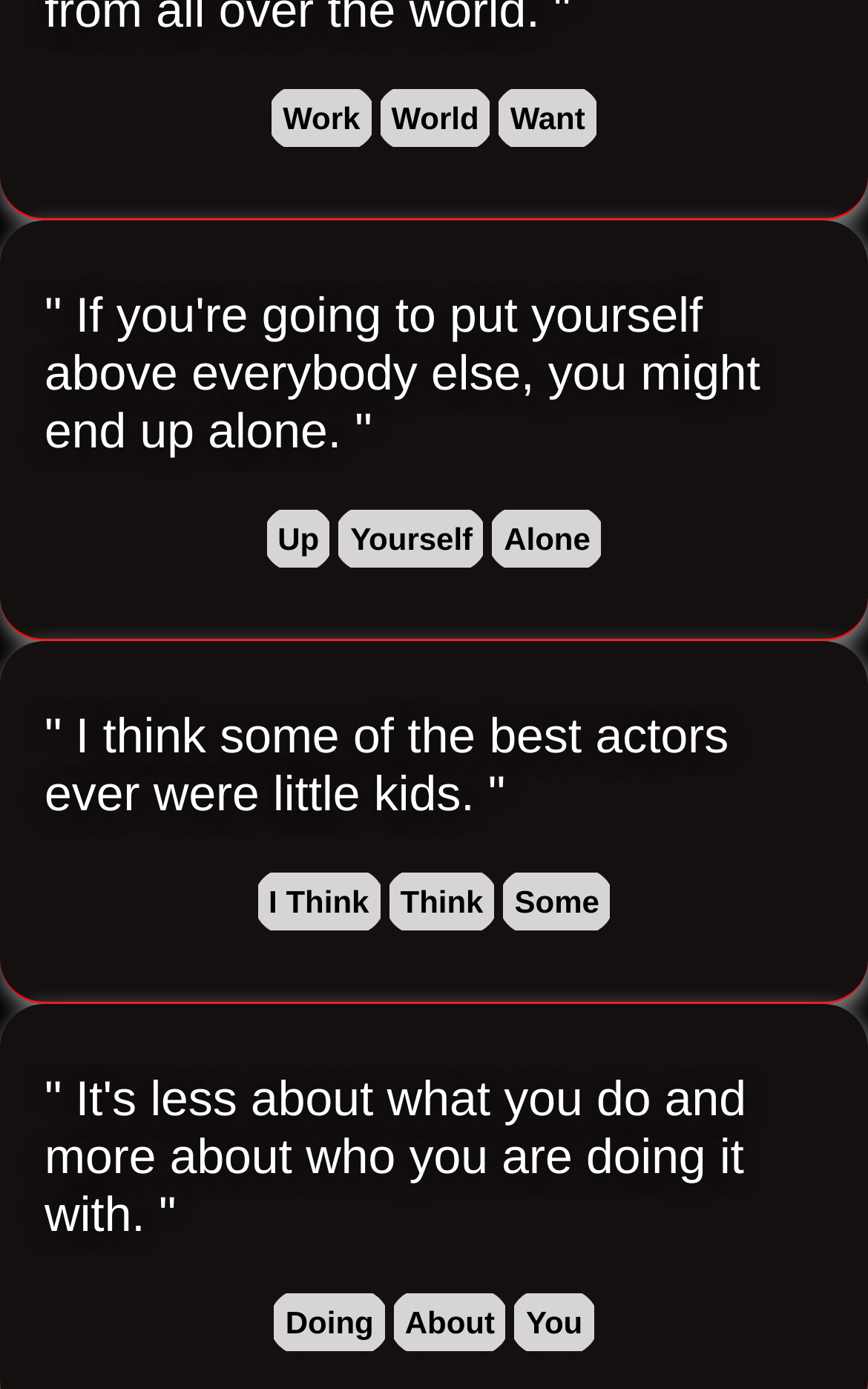Please provide the bounding box coordinates for the element that needs to be clicked to perform the following instruction: "Click on 'Doing'". The coordinates should be given as four float numbers between 0 and 1, i.e., [left, top, right, bottom].

[0.311, 0.928, 0.448, 0.976]